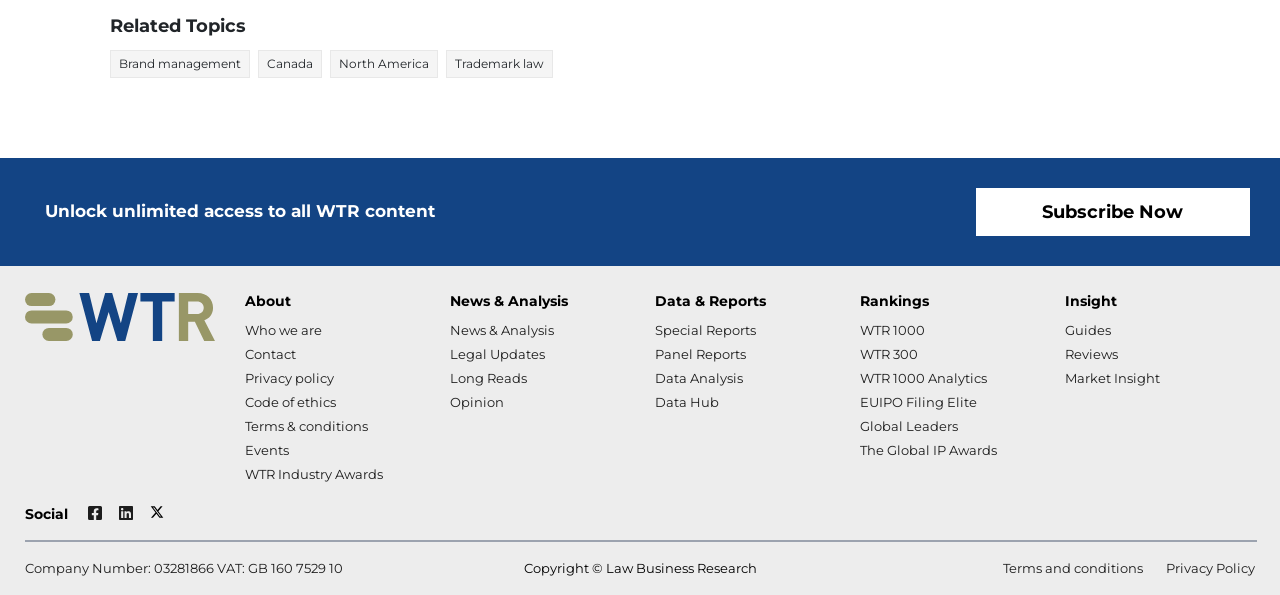Please identify the bounding box coordinates of the element I need to click to follow this instruction: "Check the 'WTR 1000' rankings".

[0.672, 0.54, 0.723, 0.567]